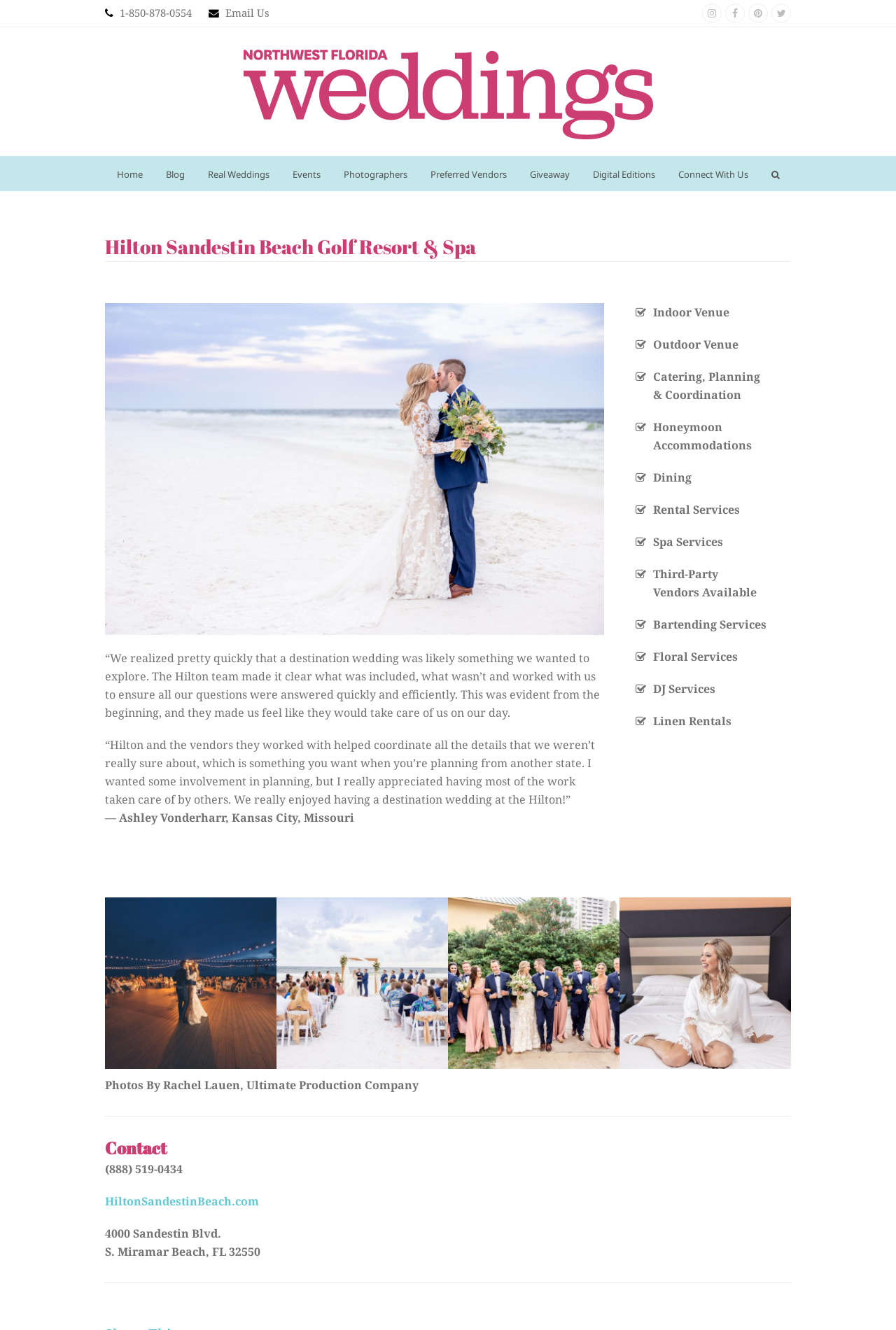Provide the bounding box coordinates of the HTML element described as: "Email Us". The bounding box coordinates should be four float numbers between 0 and 1, i.e., [left, top, right, bottom].

[0.252, 0.004, 0.301, 0.015]